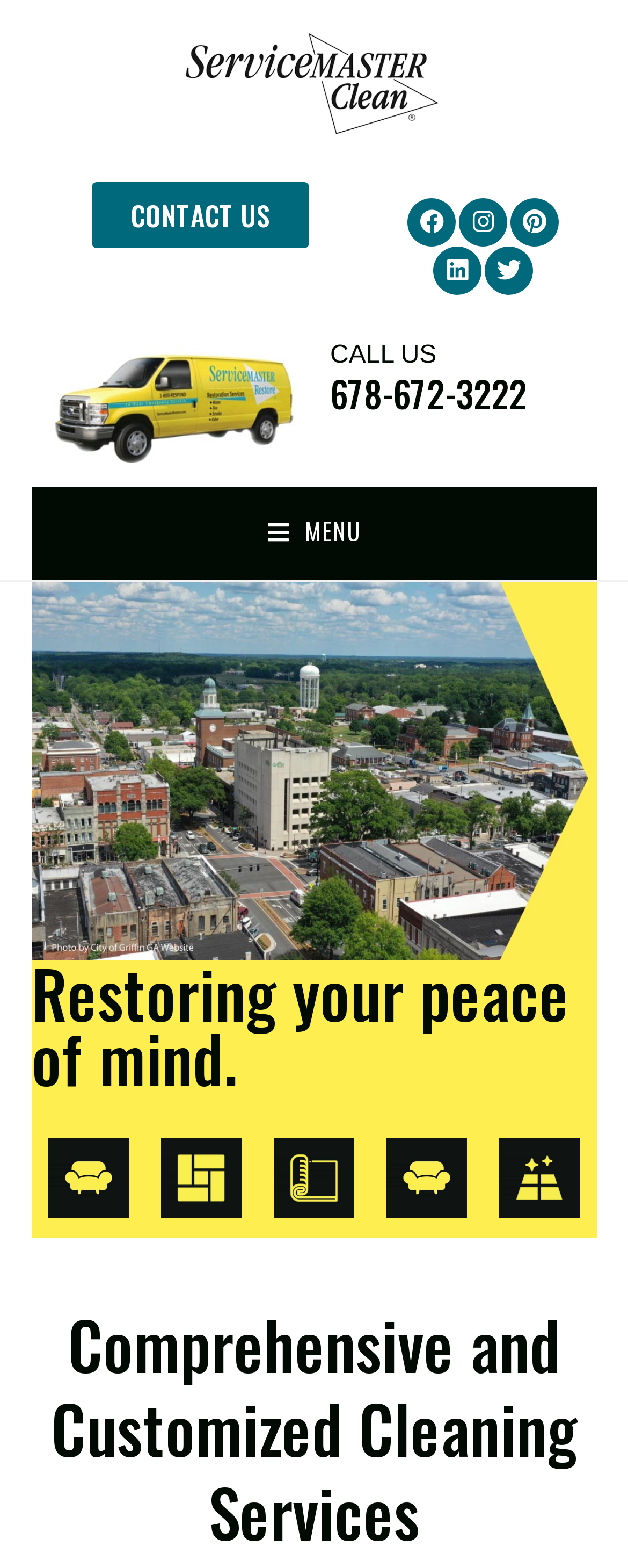Provide the bounding box coordinates of the section that needs to be clicked to accomplish the following instruction: "Open Mobile Menu."

[0.426, 0.323, 0.574, 0.354]